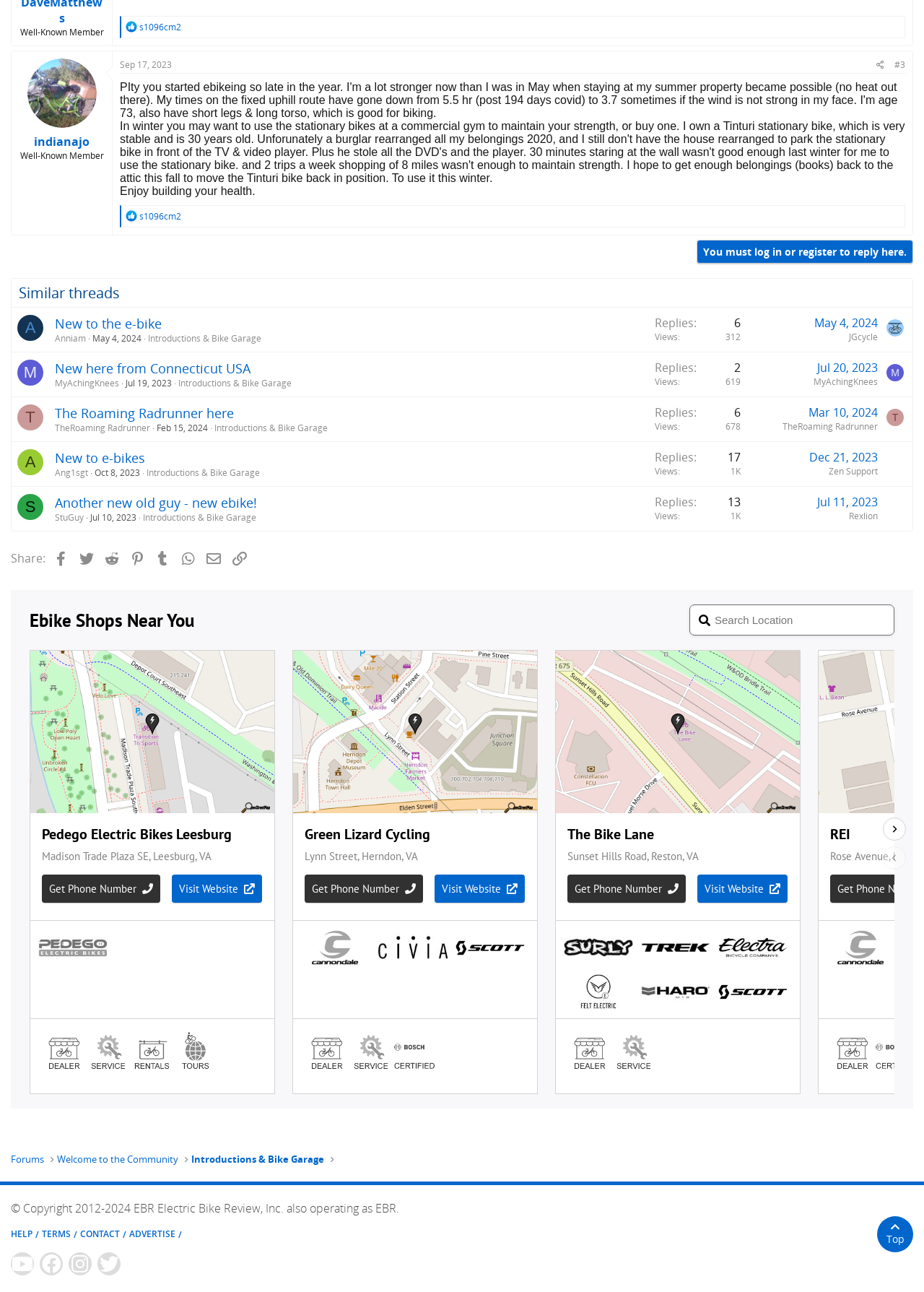What is the date of the second similar thread?
Based on the screenshot, give a detailed explanation to answer the question.

I found the date by looking at the link element with the text 'May 4, 2024' which is located in the second similar thread section.